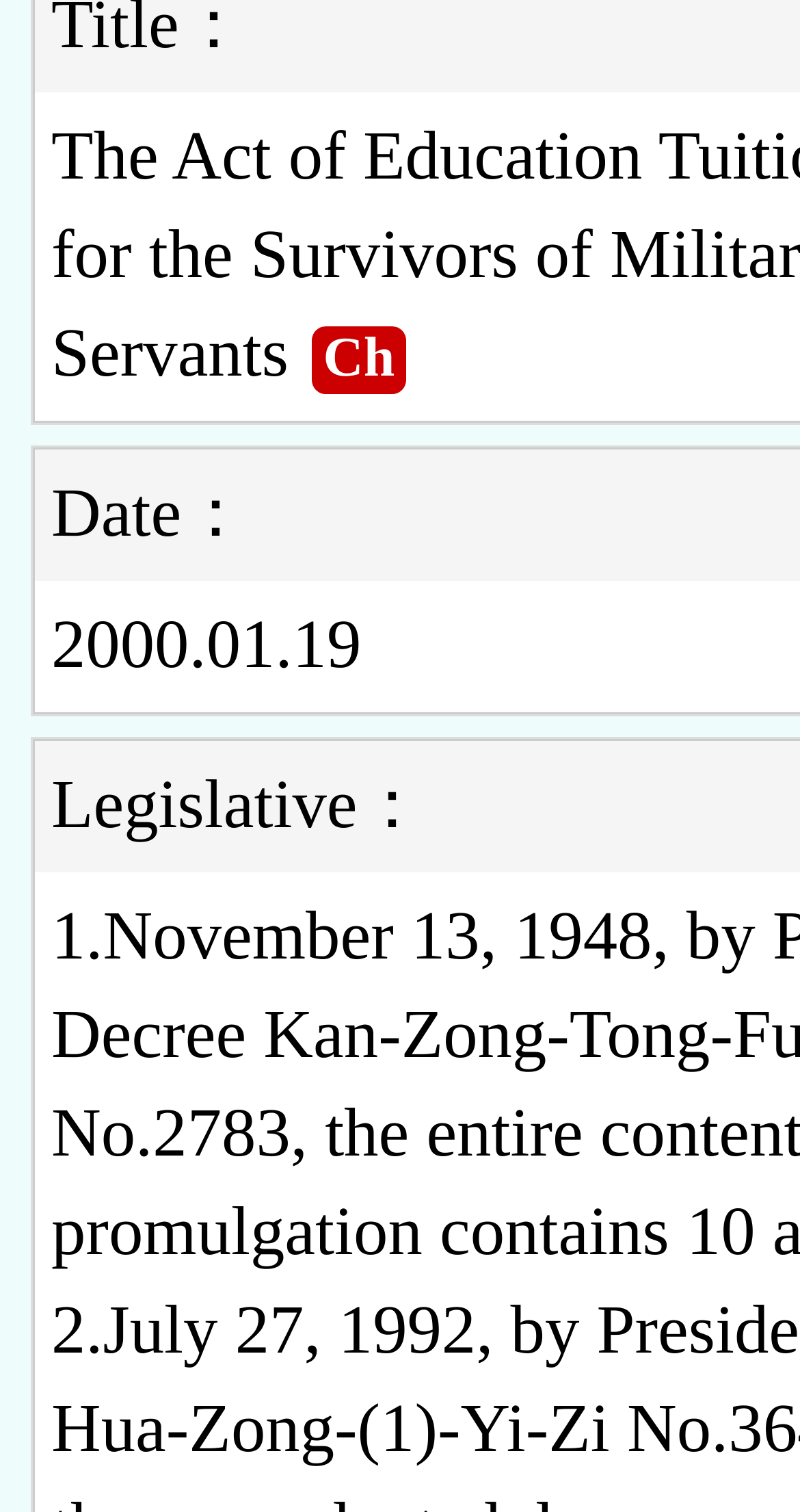Bounding box coordinates should be provided in the format (top-left x, top-left y, bottom-right x, bottom-right y) with all values between 0 and 1. Identify the bounding box for this UI element: Ch

[0.404, 0.216, 0.493, 0.256]